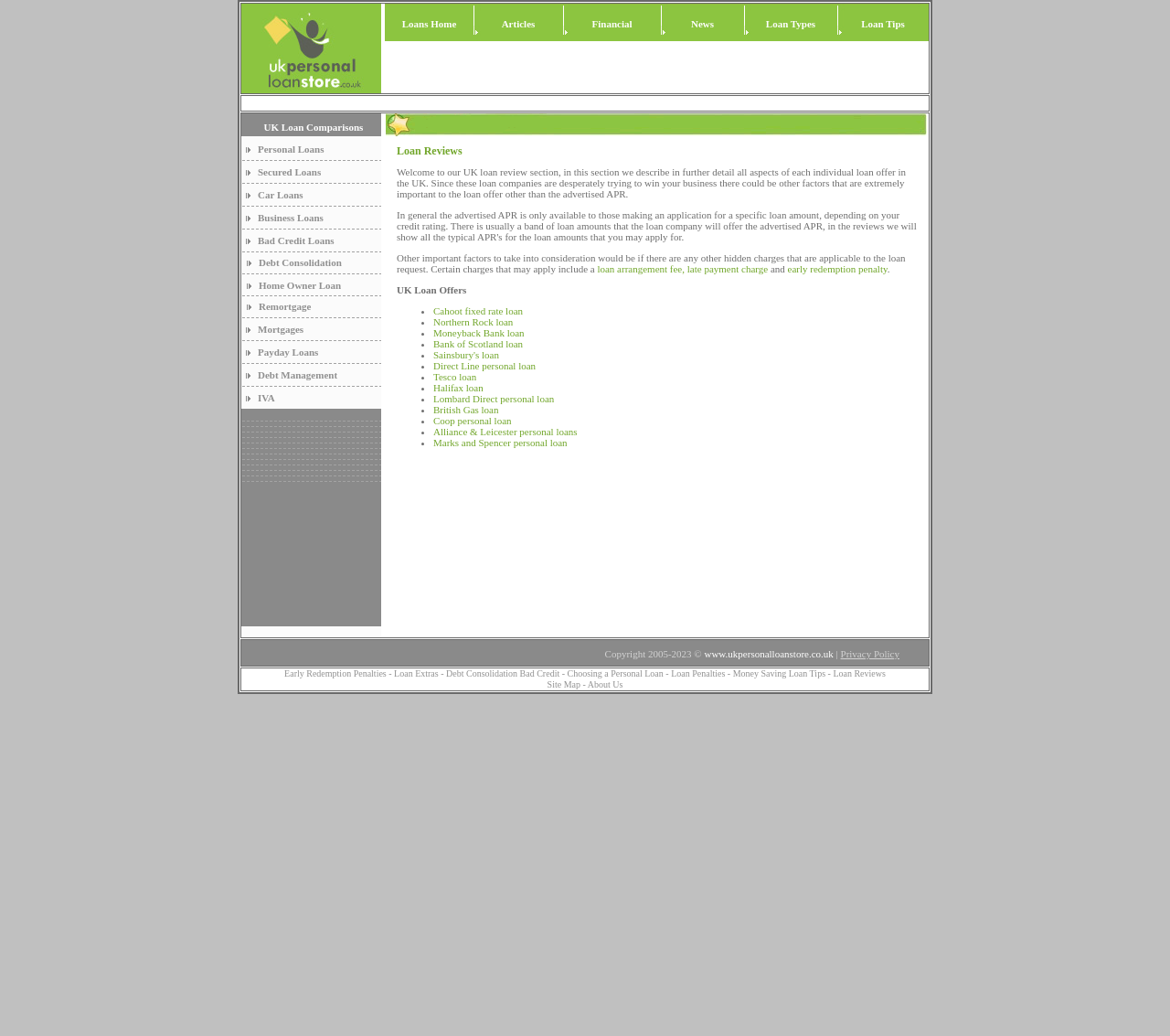Using the format (top-left x, top-left y, bottom-right x, bottom-right y), provide the bounding box coordinates for the described UI element. All values should be floating point numbers between 0 and 1: Northern Rock loan

[0.37, 0.305, 0.439, 0.316]